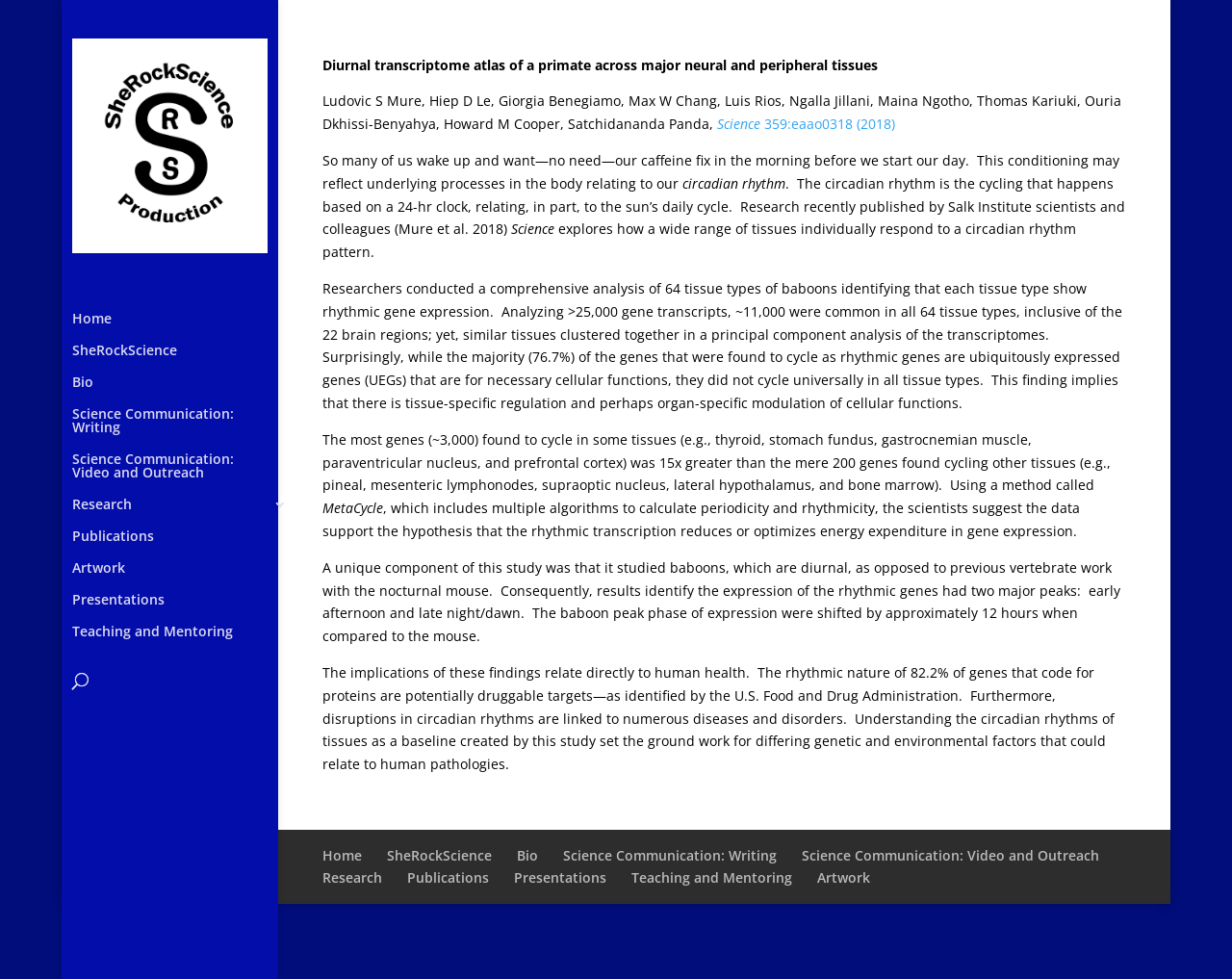Find the bounding box coordinates for the element that must be clicked to complete the instruction: "Click on the 'Home' link". The coordinates should be four float numbers between 0 and 1, indicated as [left, top, right, bottom].

[0.059, 0.319, 0.248, 0.351]